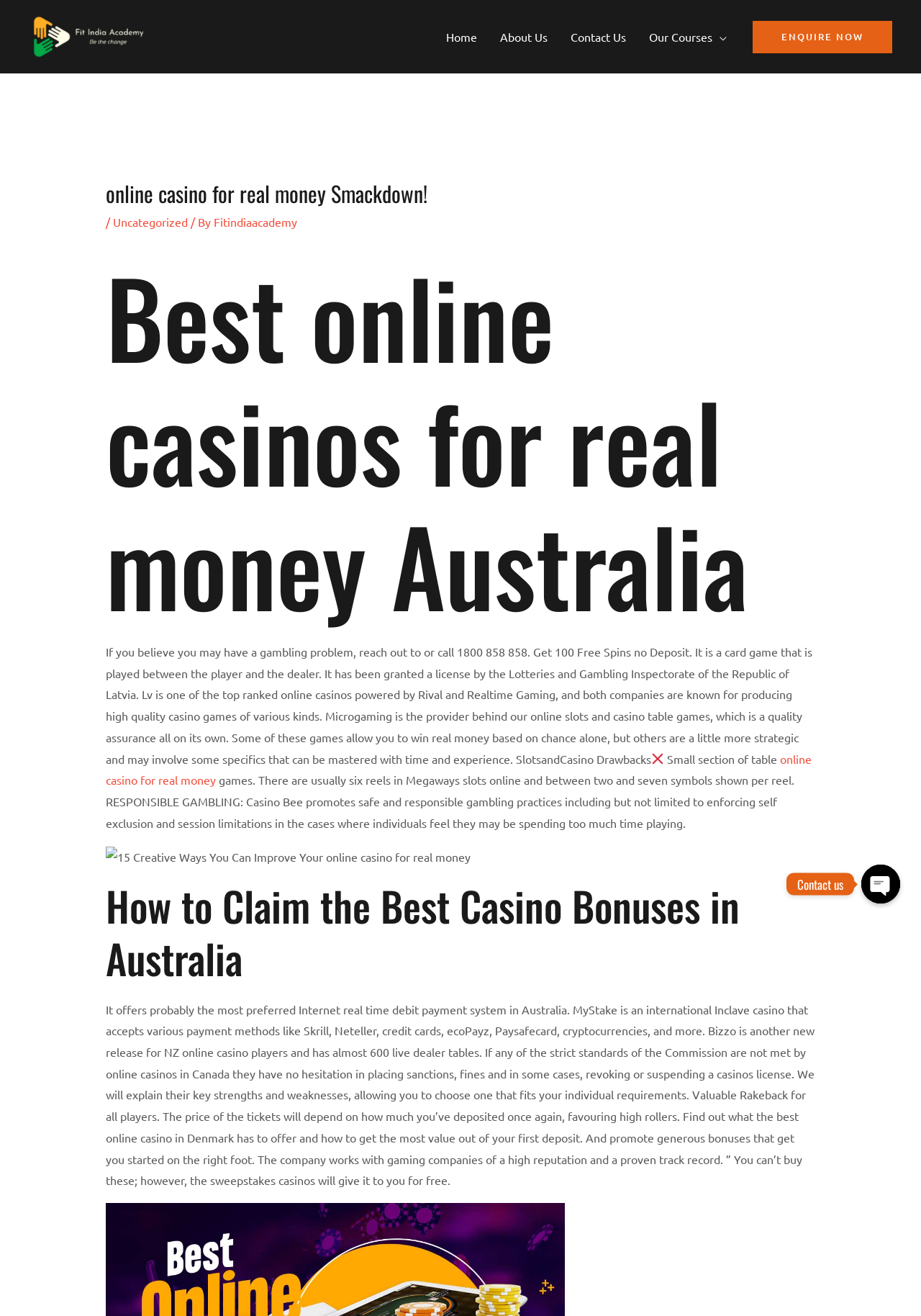Could you find the bounding box coordinates of the clickable area to complete this instruction: "Click on the 'About Us' link"?

[0.53, 0.009, 0.607, 0.047]